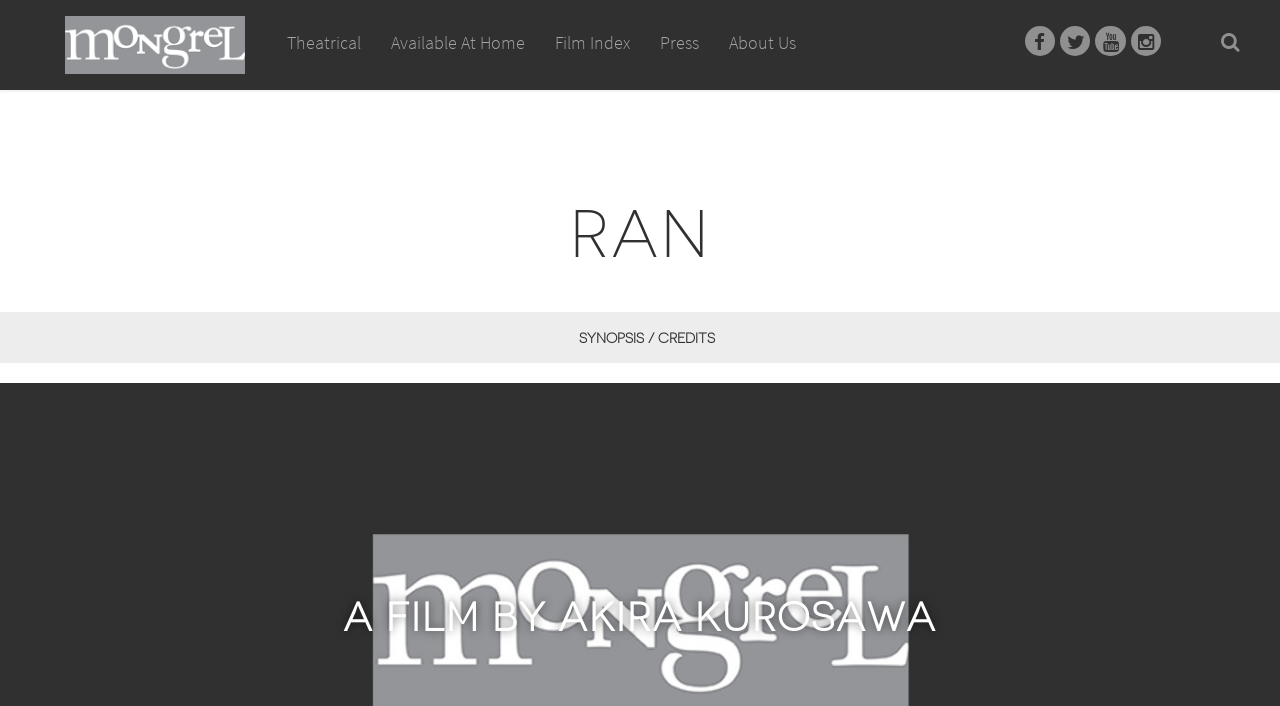What is the section title below the top navigation bar?
Respond to the question with a single word or phrase according to the image.

SYNOPSIS / CREDITS